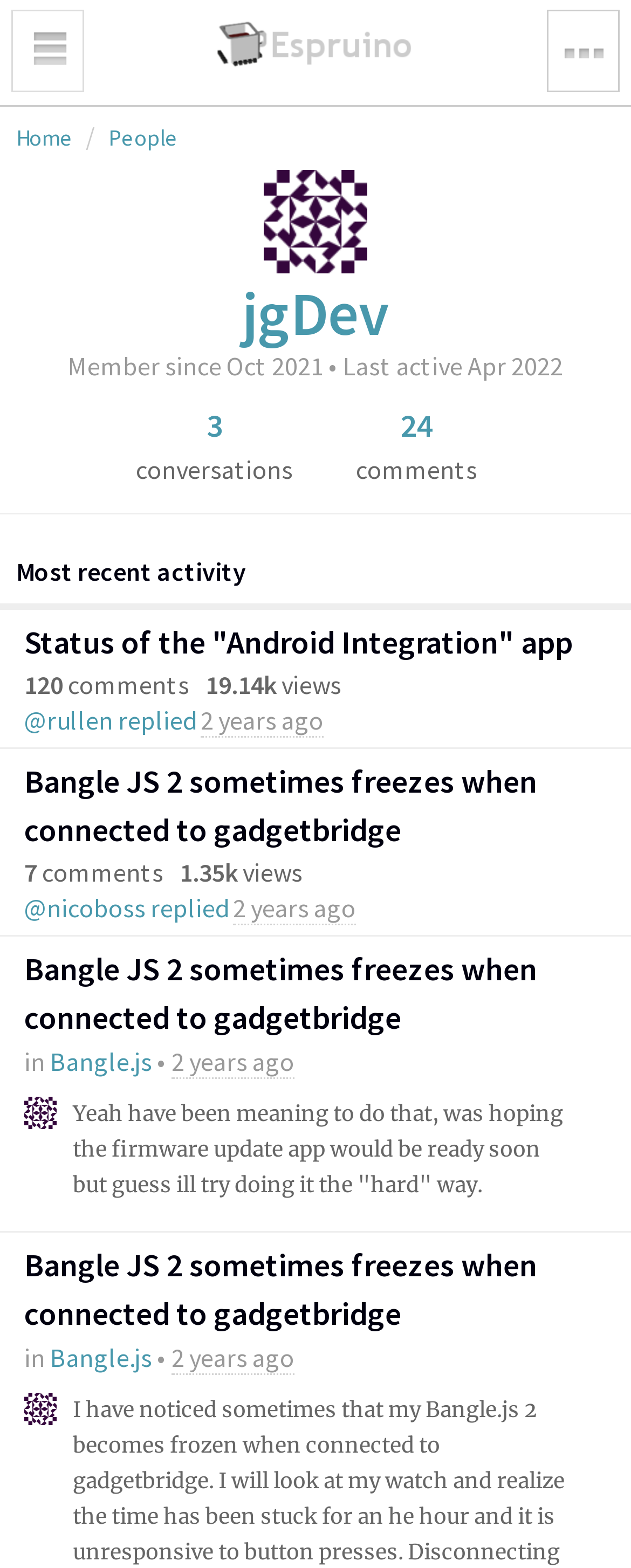Determine the bounding box coordinates of the target area to click to execute the following instruction: "Toggle navigation."

[0.018, 0.006, 0.133, 0.059]